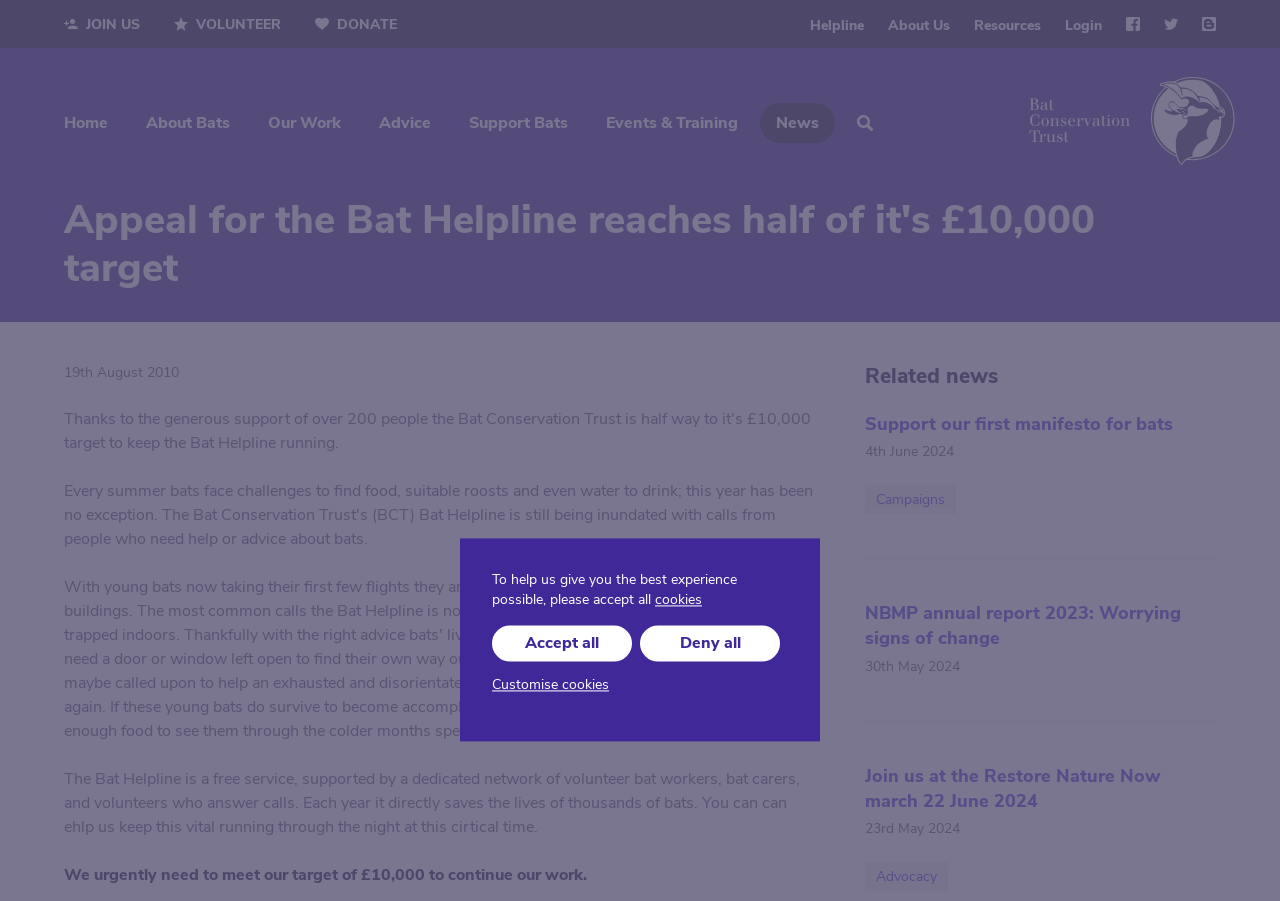Construct a thorough caption encompassing all aspects of the webpage.

The webpage is about the Bat Conservation Trust, with a focus on their appeal to support the Bat Helpline. At the top of the page, there is a navigation menu with links to various sections, including "Join Us", "Volunteer", "Donate", "About Us", "Resources", and "Login". Below this, there is a prominent button labeled "Helpline" and links to the trust's social media profiles.

The main content of the page is divided into two sections. The first section has a heading that reads "Appeal for the Bat Helpline reaches half of it's £10,000 target" and is accompanied by a subheading with the date "19th August 2010". Below this, there is a block of text that describes the Bat Helpline and its importance, followed by a blockquote with a message urging readers to support the helpline.

The second section is headed "Related news" and features a list of links to news articles, each with a date and a brief description. These articles appear to be related to the trust's campaigns and advocacy efforts.

Throughout the page, there are several calls to action, including buttons to accept or customize cookies, and links to support the trust's work. The overall layout is organized, with clear headings and concise text, making it easy to navigate and understand the content.